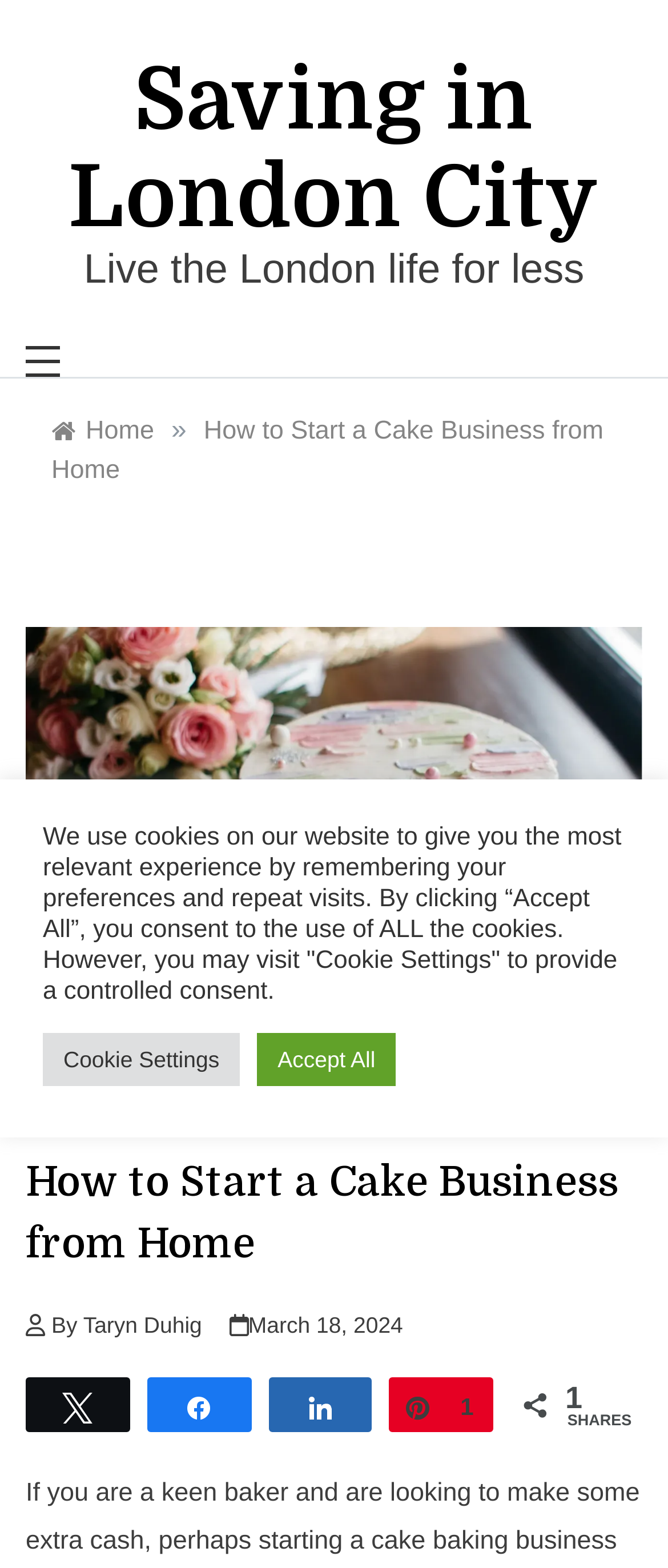Find and extract the text of the primary heading on the webpage.

Saving in London City